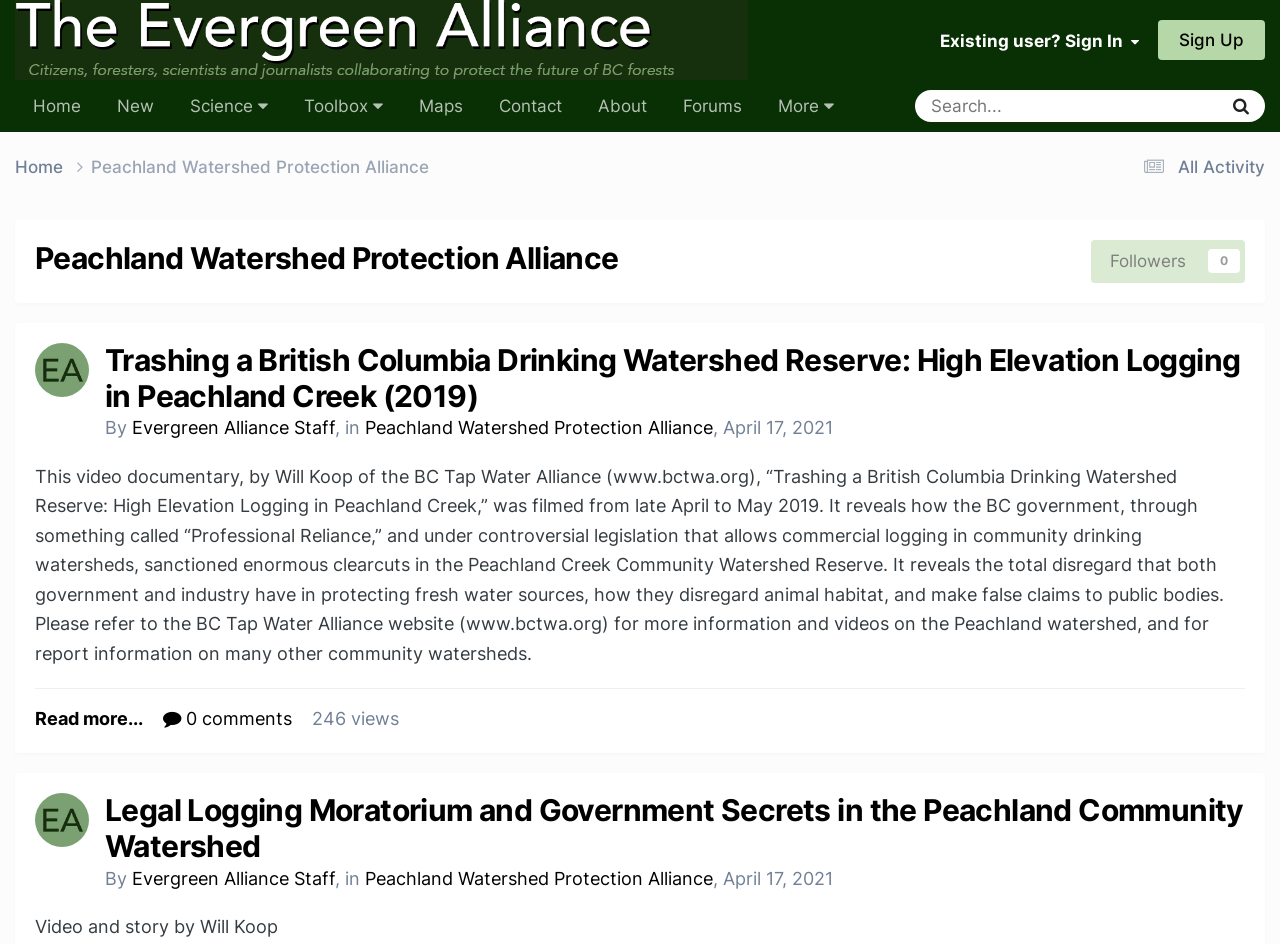Point out the bounding box coordinates of the section to click in order to follow this instruction: "Sign in".

[0.734, 0.031, 0.89, 0.054]